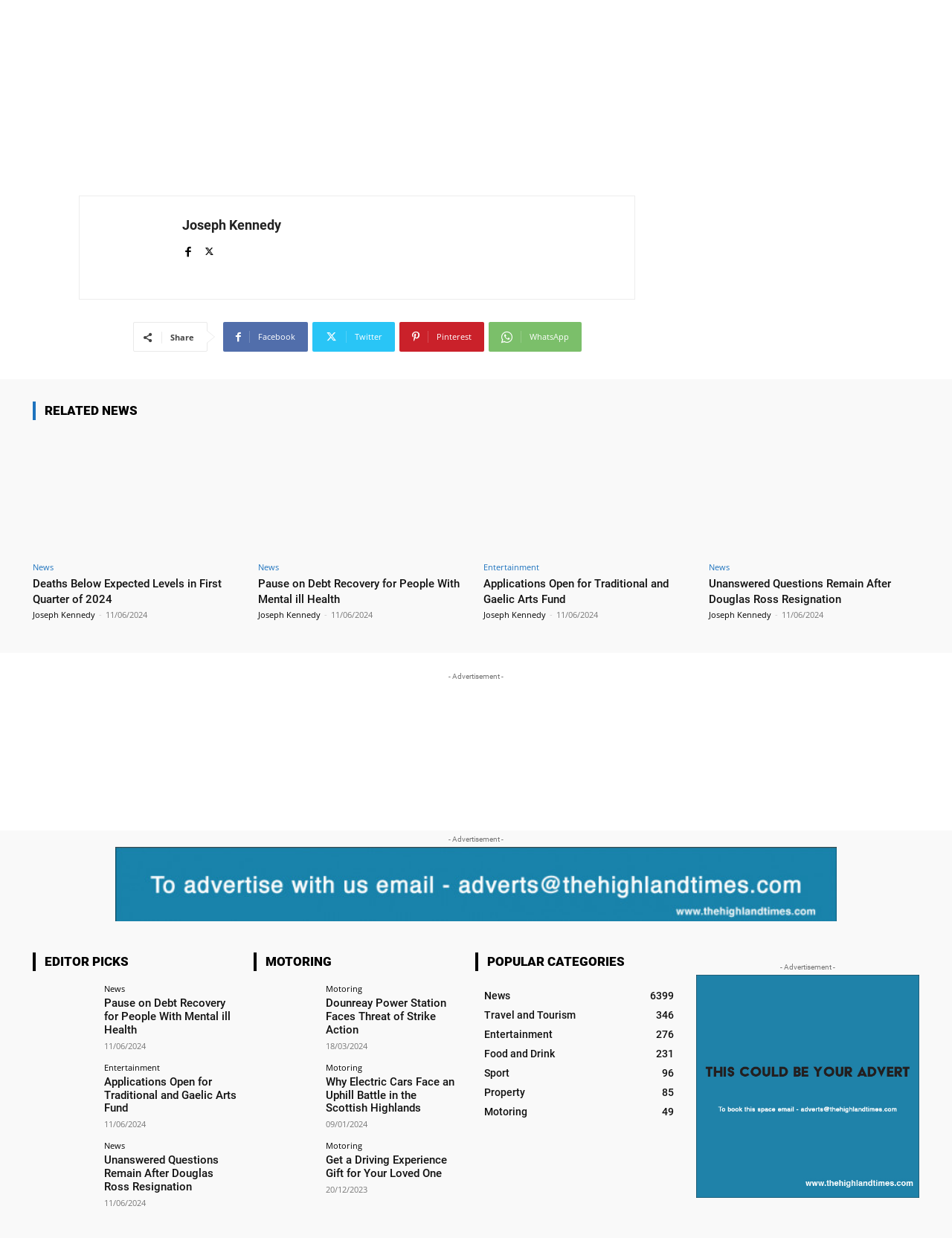Locate the bounding box coordinates of the area you need to click to fulfill this instruction: 'Open the link to 'Applications Open for Traditional and Gaelic Arts Fund''. The coordinates must be in the form of four float numbers ranging from 0 to 1: [left, top, right, bottom].

[0.508, 0.35, 0.729, 0.447]